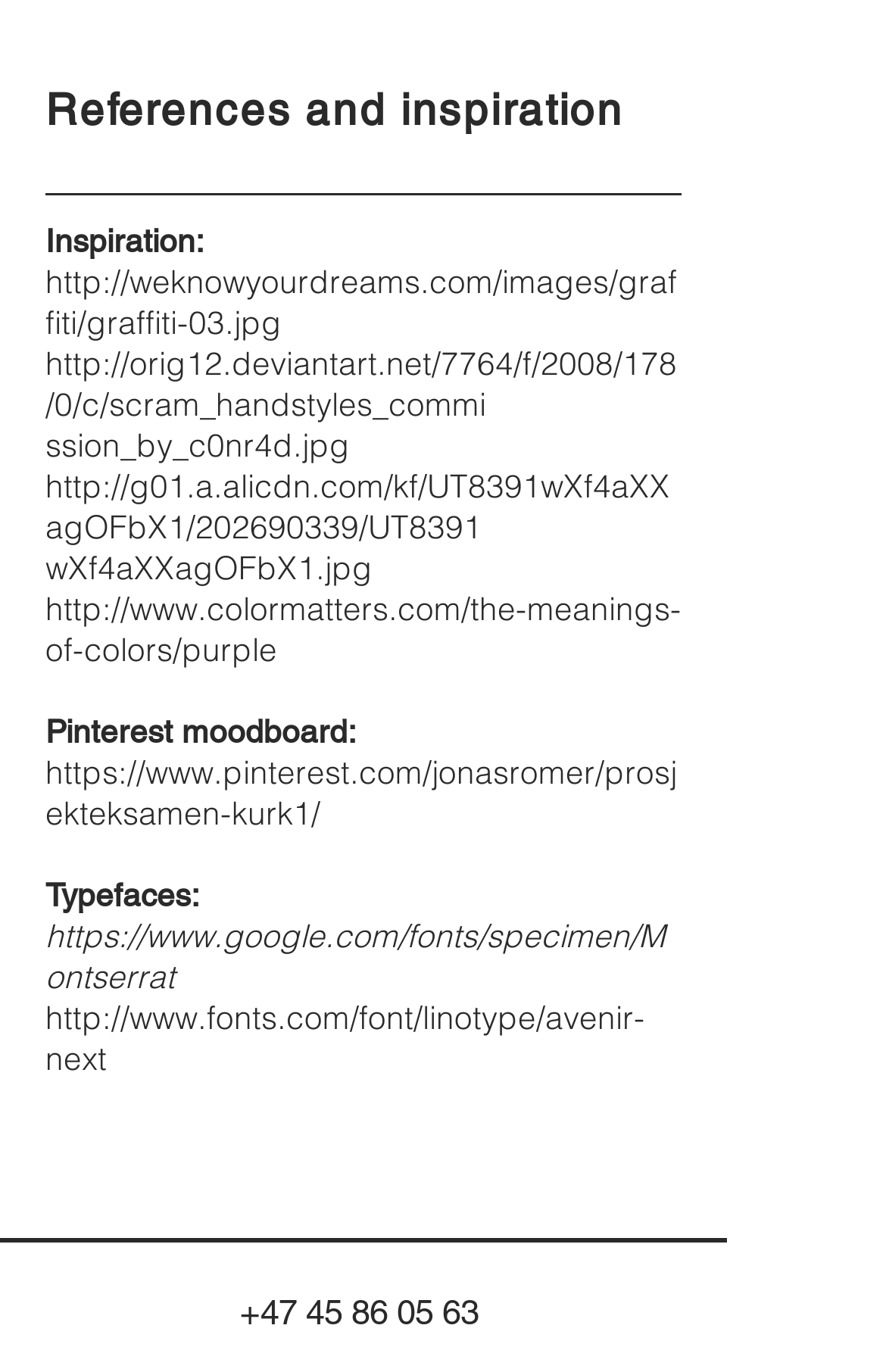What is the theme of the Pinterest moodboard? Look at the image and give a one-word or short phrase answer.

Inspiration